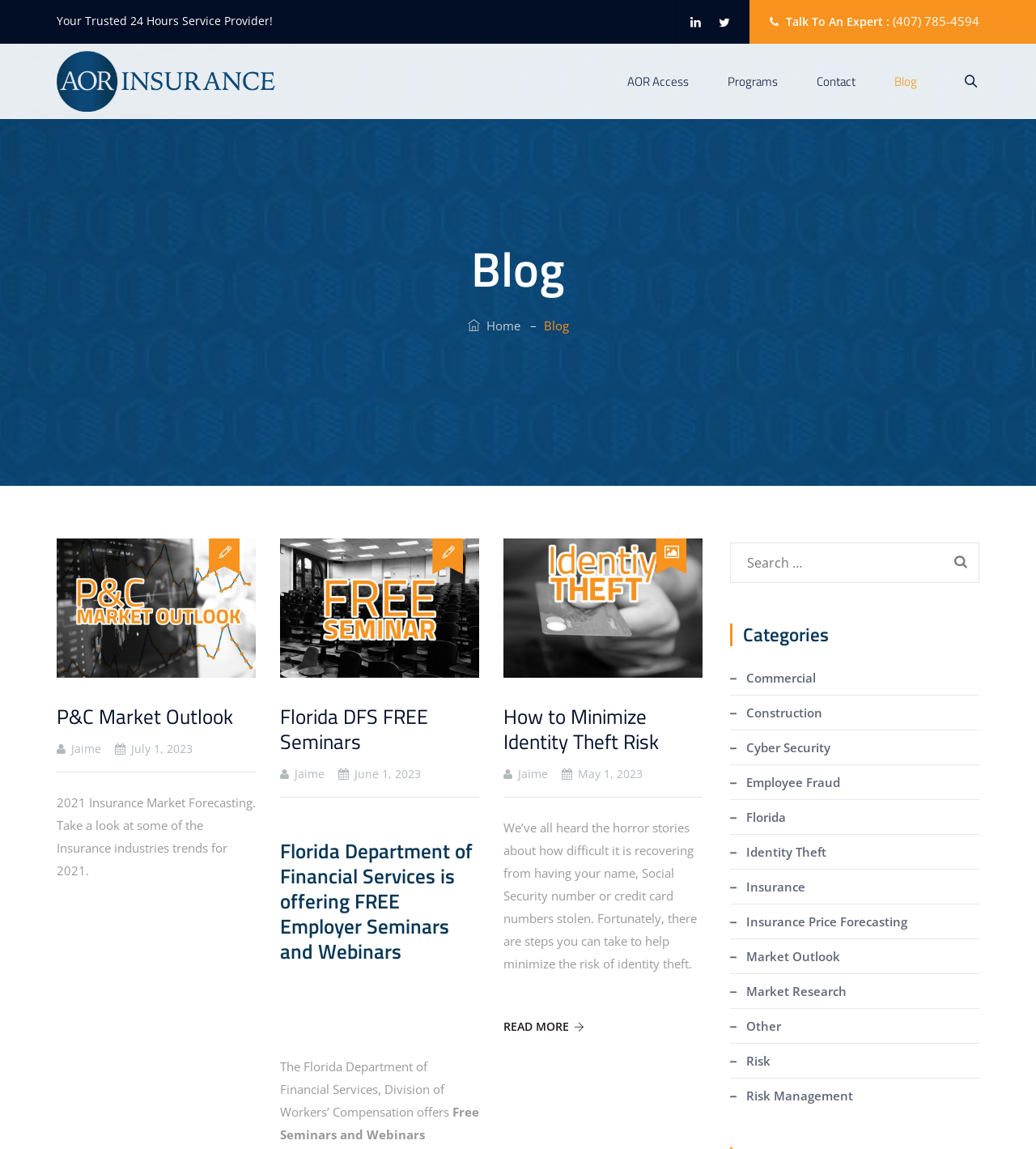Please identify the coordinates of the bounding box that should be clicked to fulfill this instruction: "Click the 'AOR Insurance' logo".

[0.055, 0.044, 0.266, 0.097]